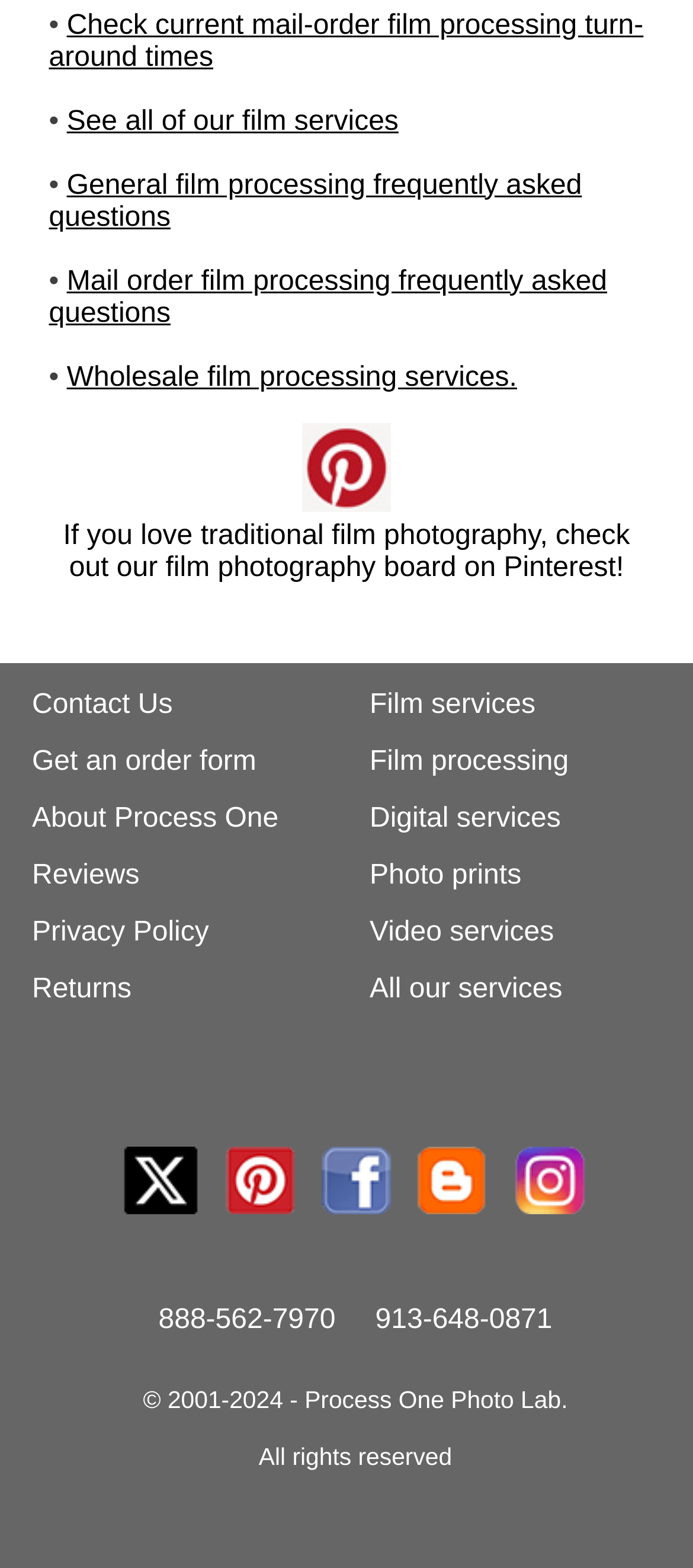Please determine the bounding box coordinates for the element that should be clicked to follow these instructions: "Check current mail-order film processing turn-around times".

[0.071, 0.006, 0.928, 0.046]